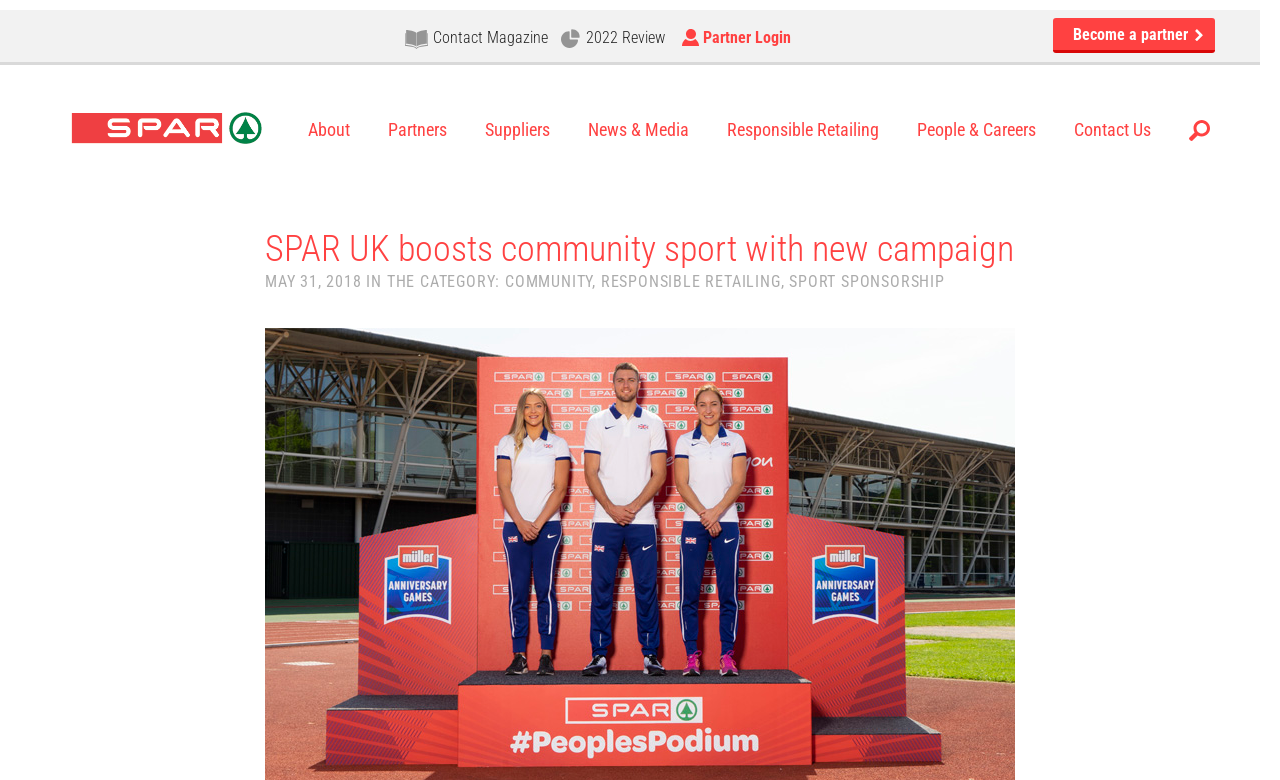Locate the bounding box coordinates of the area you need to click to fulfill this instruction: 'Download the image'. The coordinates must be in the form of four float numbers ranging from 0 to 1: [left, top, right, bottom].

[0.766, 0.433, 0.785, 0.464]